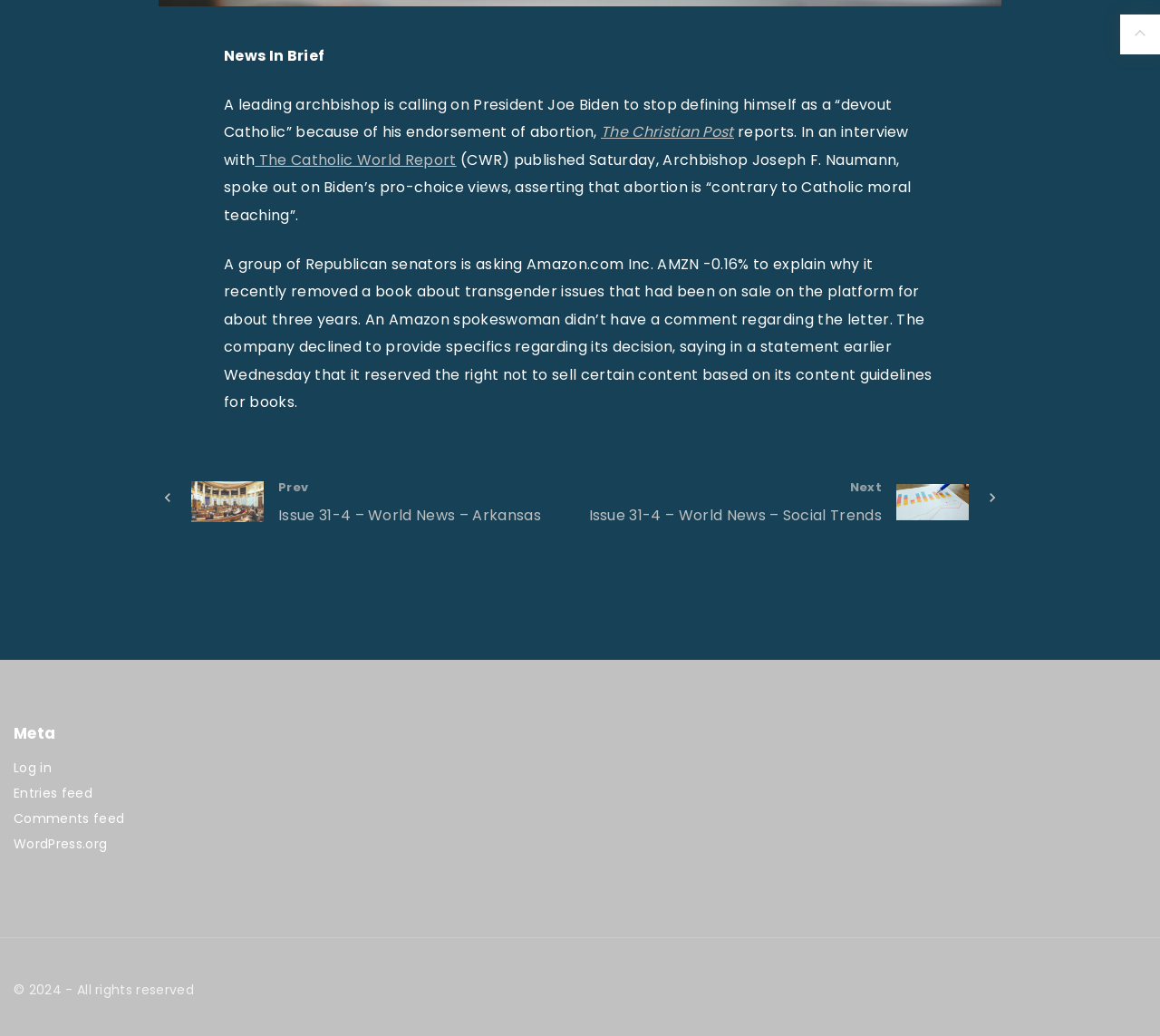What is the topic of the first article?
Look at the image and answer the question with a single word or phrase.

Abortion